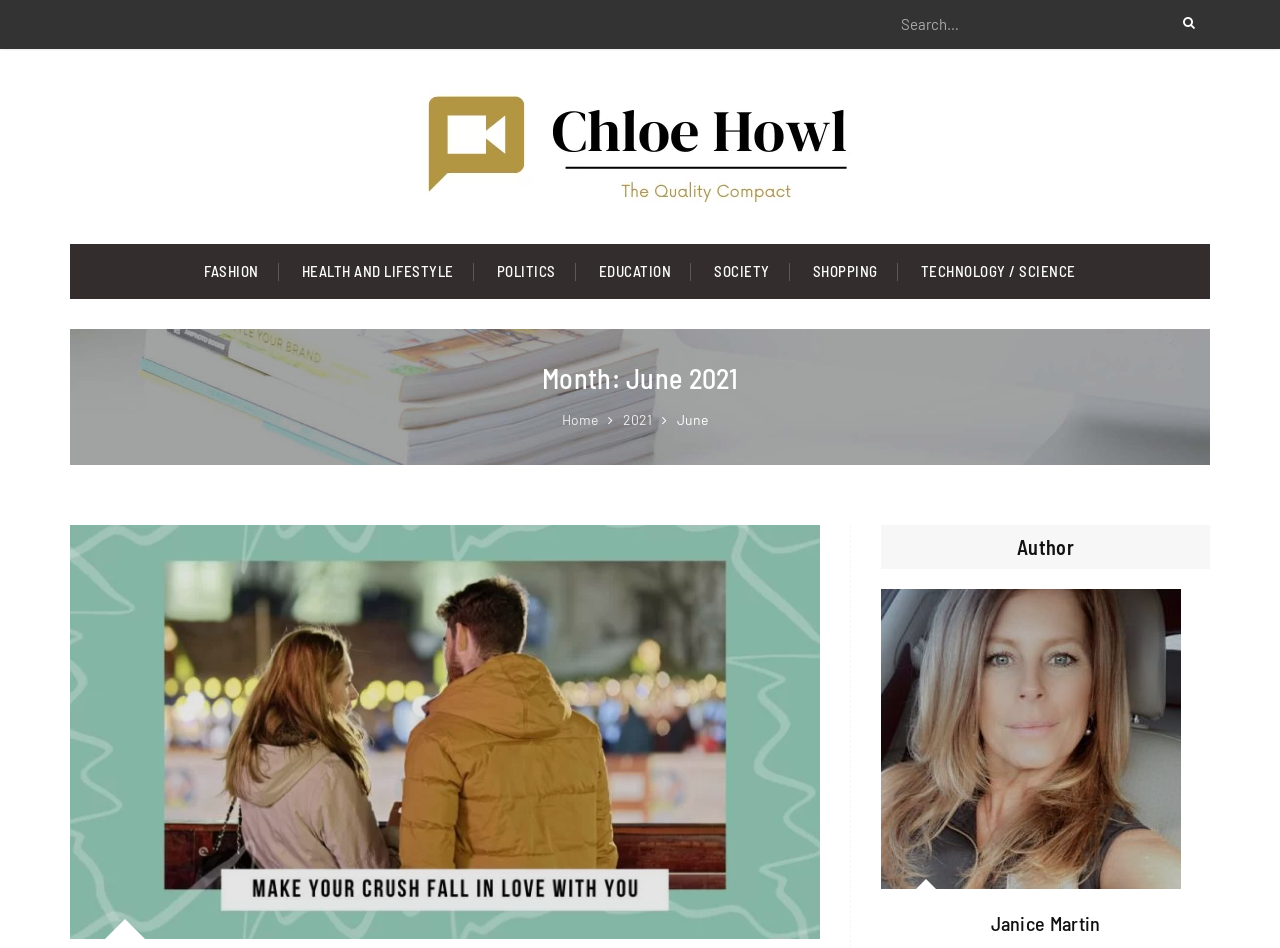What is the search button icon?
Answer the question in a detailed and comprehensive manner.

I found the answer by looking at the button element with the description '', which indicates that the search button icon is a magnifying glass.